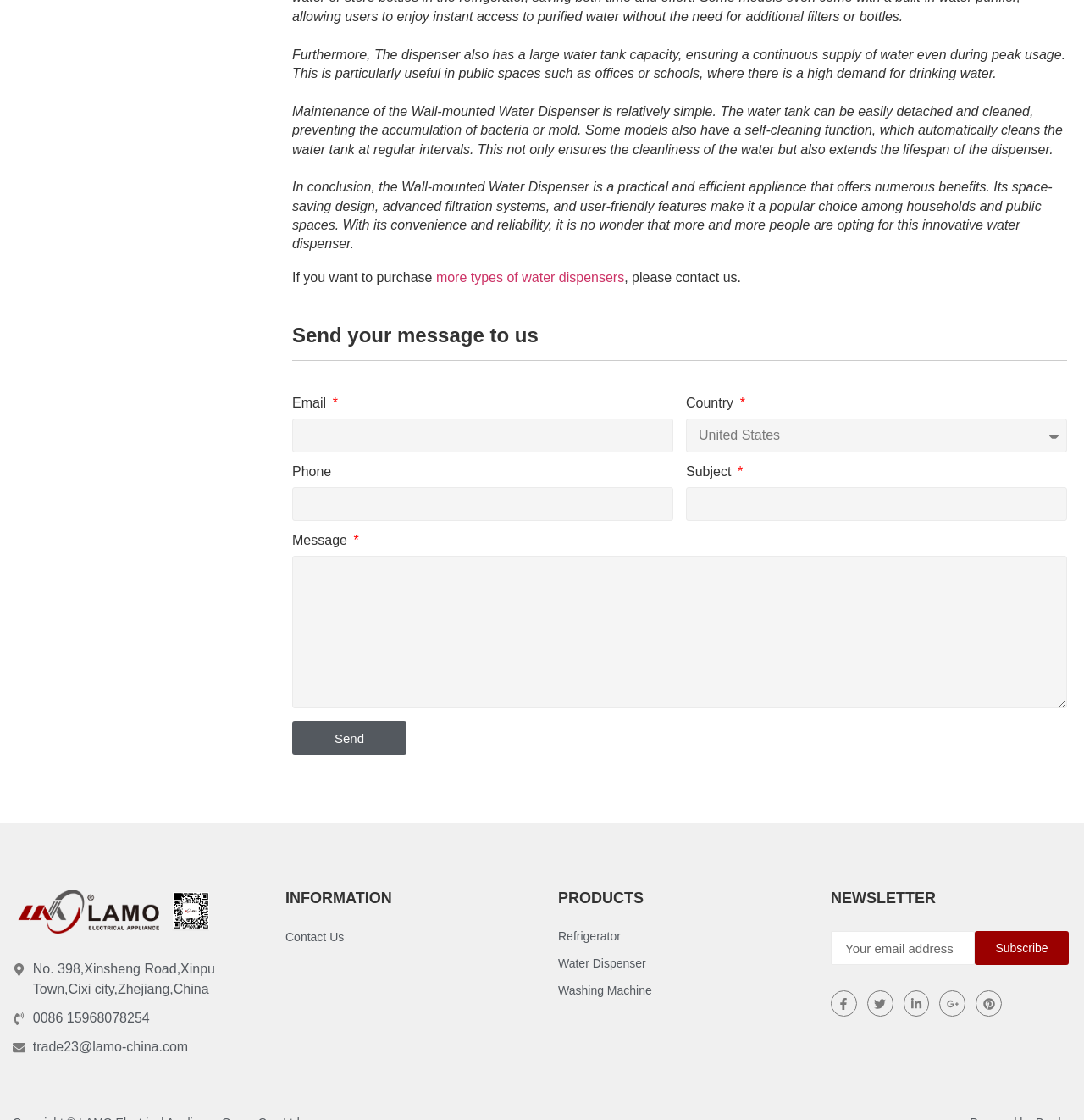Determine the bounding box coordinates for the region that must be clicked to execute the following instruction: "Click the 'Contact Us' link".

[0.263, 0.831, 0.317, 0.843]